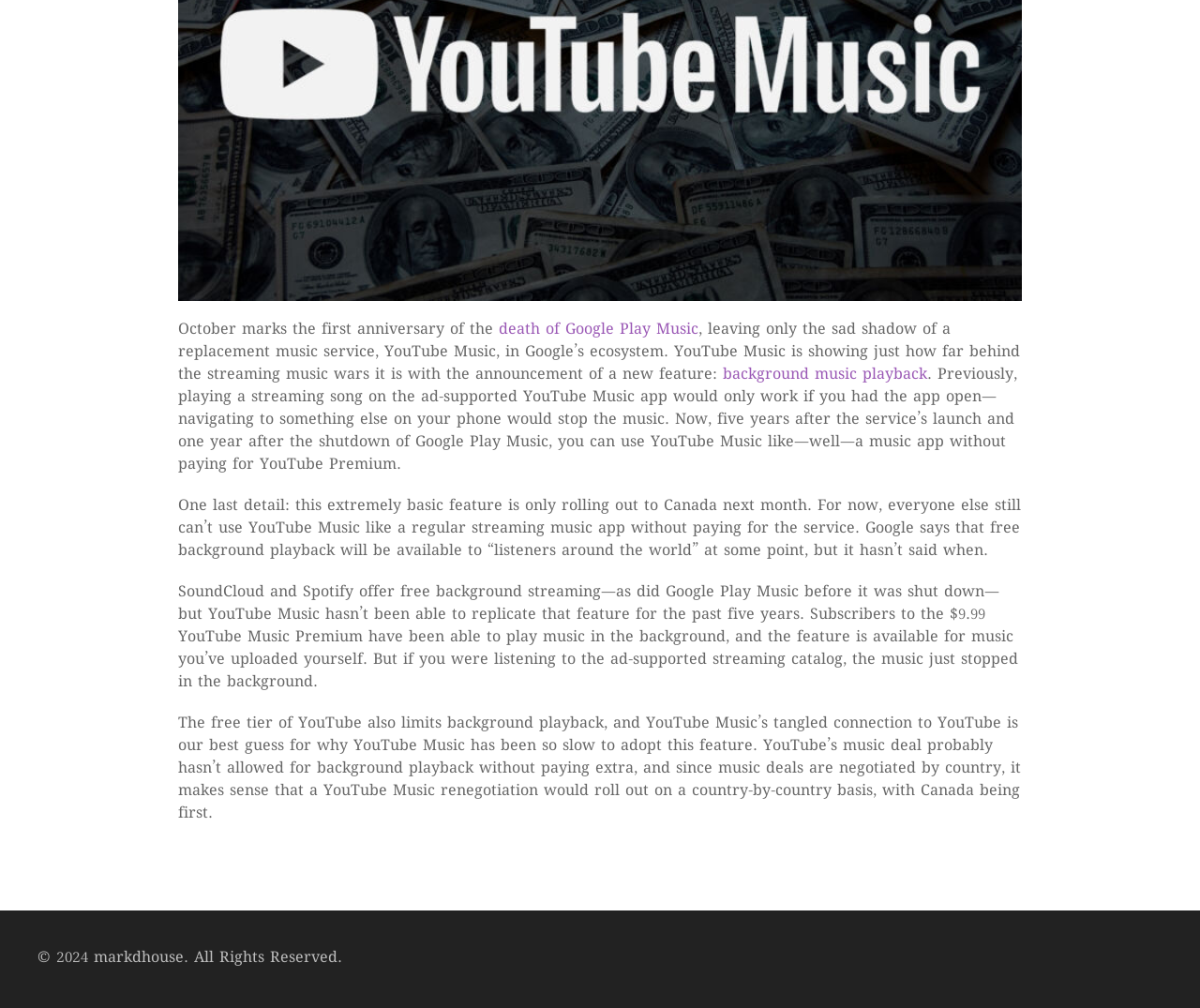Given the element description, predict the bounding box coordinates in the format (top-left x, top-left y, bottom-right x, bottom-right y). Make sure all values are between 0 and 1. Here is the element description: death of Google Play Music

[0.416, 0.317, 0.582, 0.339]